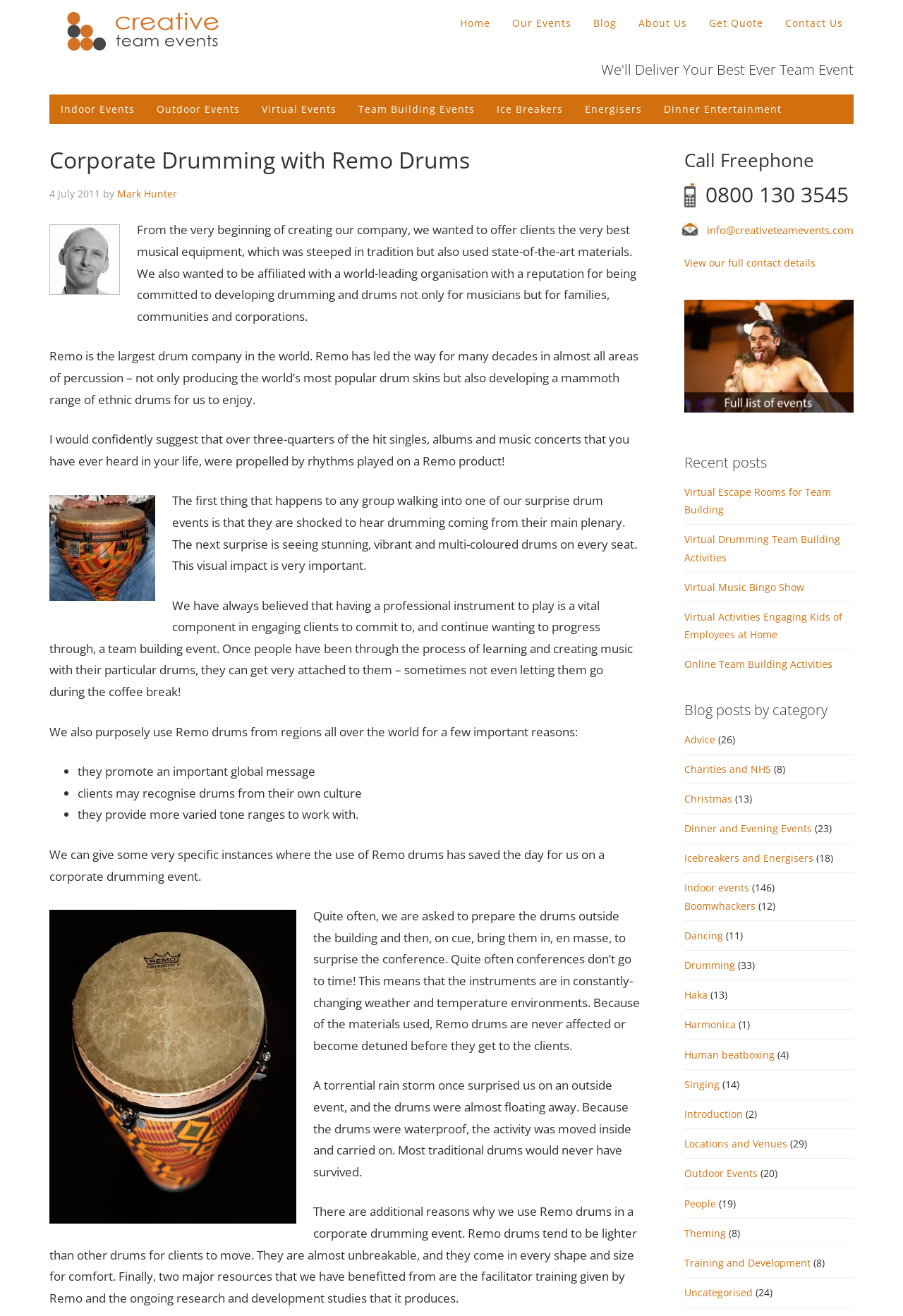Please identify the bounding box coordinates of the element that needs to be clicked to perform the following instruction: "Read the 'Virtual Escape Rooms for Team Building' blog post".

[0.758, 0.369, 0.92, 0.392]